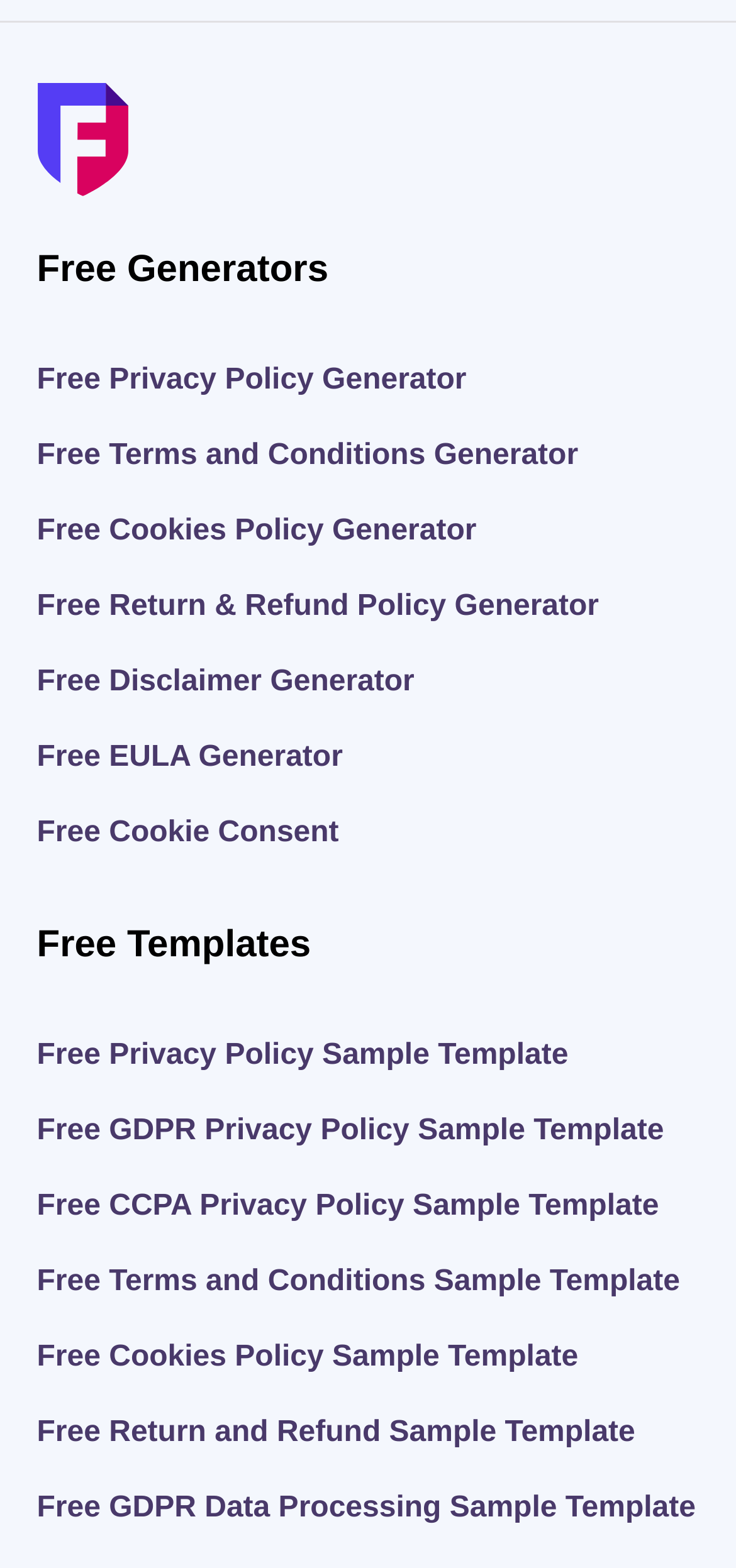How many policy generators are available?
Provide a detailed and well-explained answer to the question.

I counted the number of links that have 'Generator' in their text, which are 'Free Privacy Policy Generator', 'Free Terms and Conditions Generator', 'Free Cookies Policy Generator', 'Free Return & Refund Policy Generator', 'Free Disclaimer Generator', and 'Free EULA Generator'. There are 6 of them.